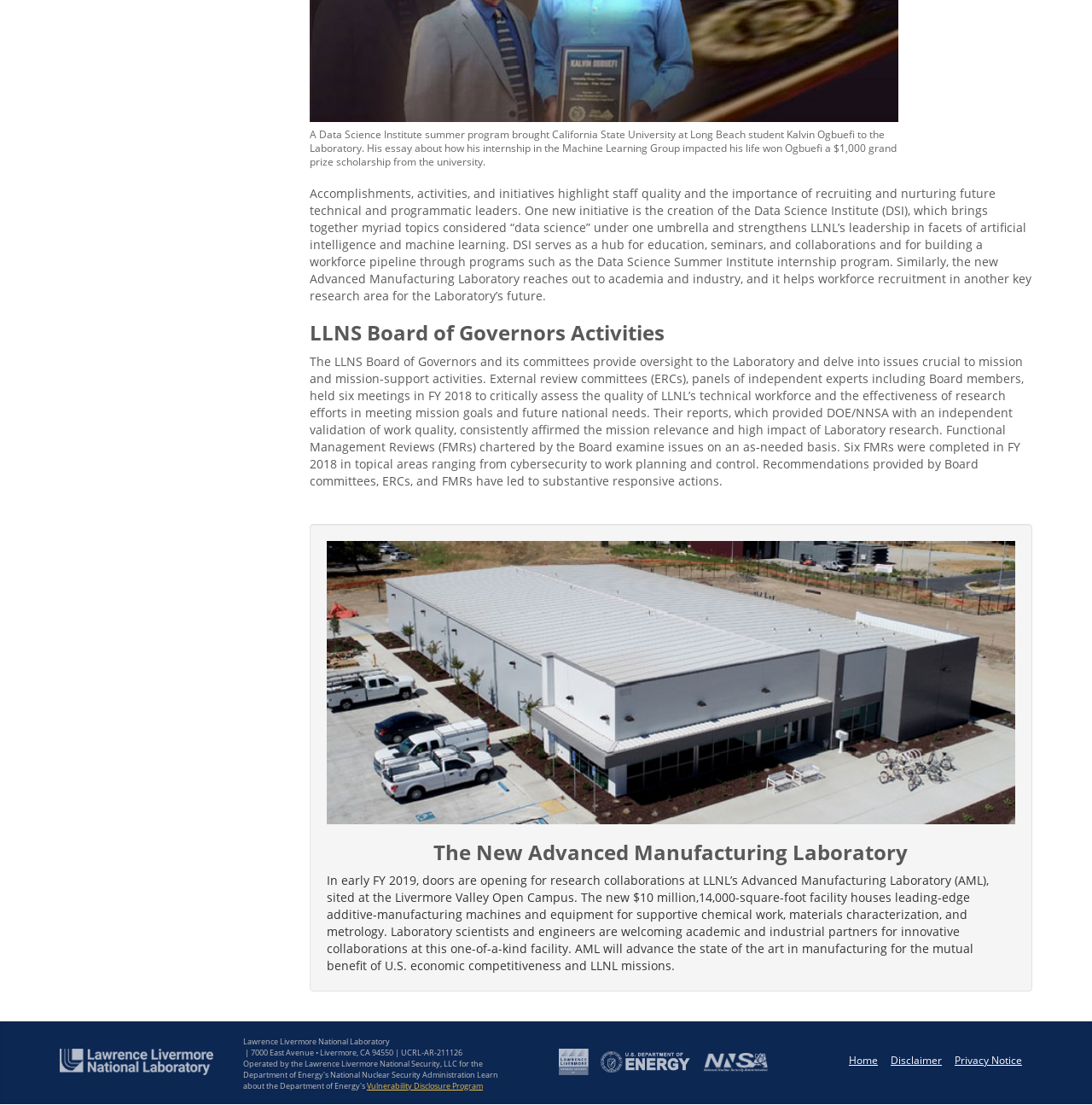Please determine the bounding box coordinates, formatted as (top-left x, top-left y, bottom-right x, bottom-right y), with all values as floating point numbers between 0 and 1. Identify the bounding box of the region described as: alt="U.S. DOE"

[0.55, 0.955, 0.632, 0.965]